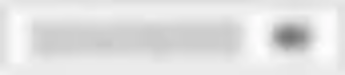Answer the question using only one word or a concise phrase: What information is required from users?

Name, Phone, and Email